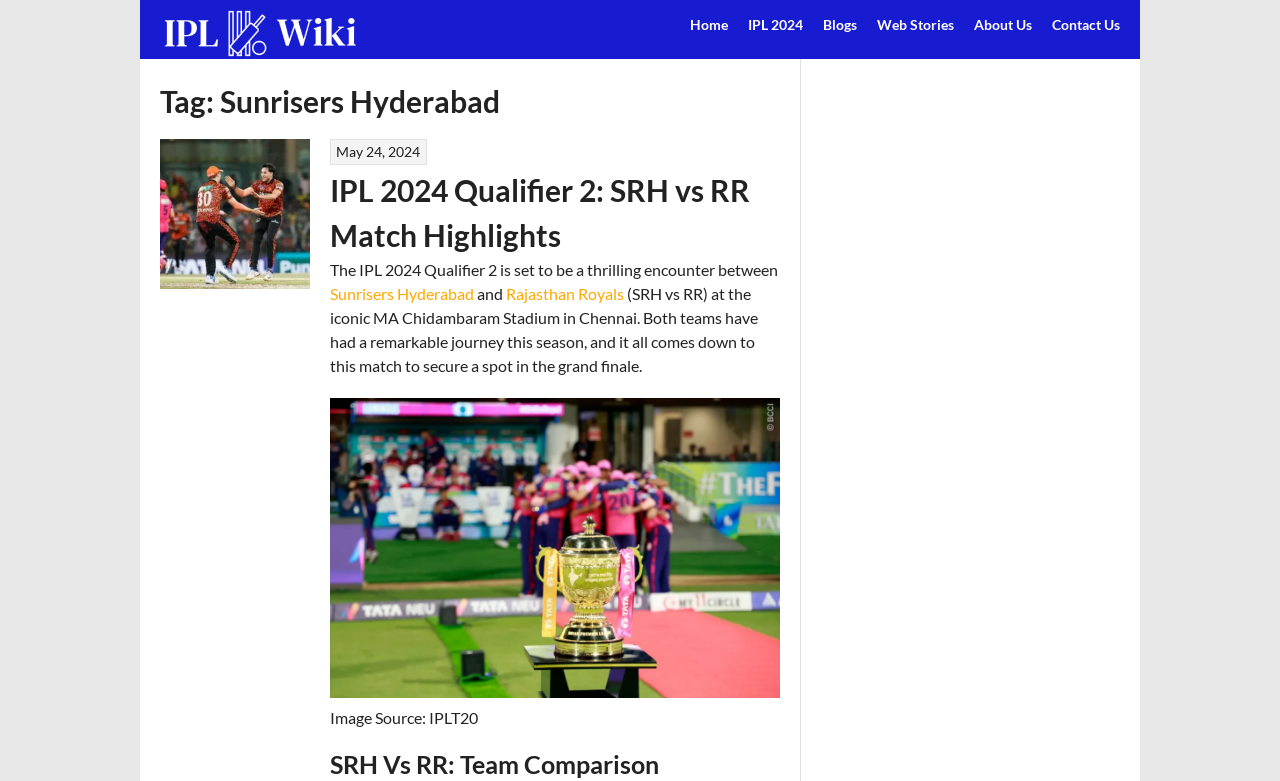Identify the bounding box coordinates of the clickable region required to complete the instruction: "read about Sunrisers Hyderabad". The coordinates should be given as four float numbers within the range of 0 and 1, i.e., [left, top, right, bottom].

[0.258, 0.364, 0.37, 0.388]